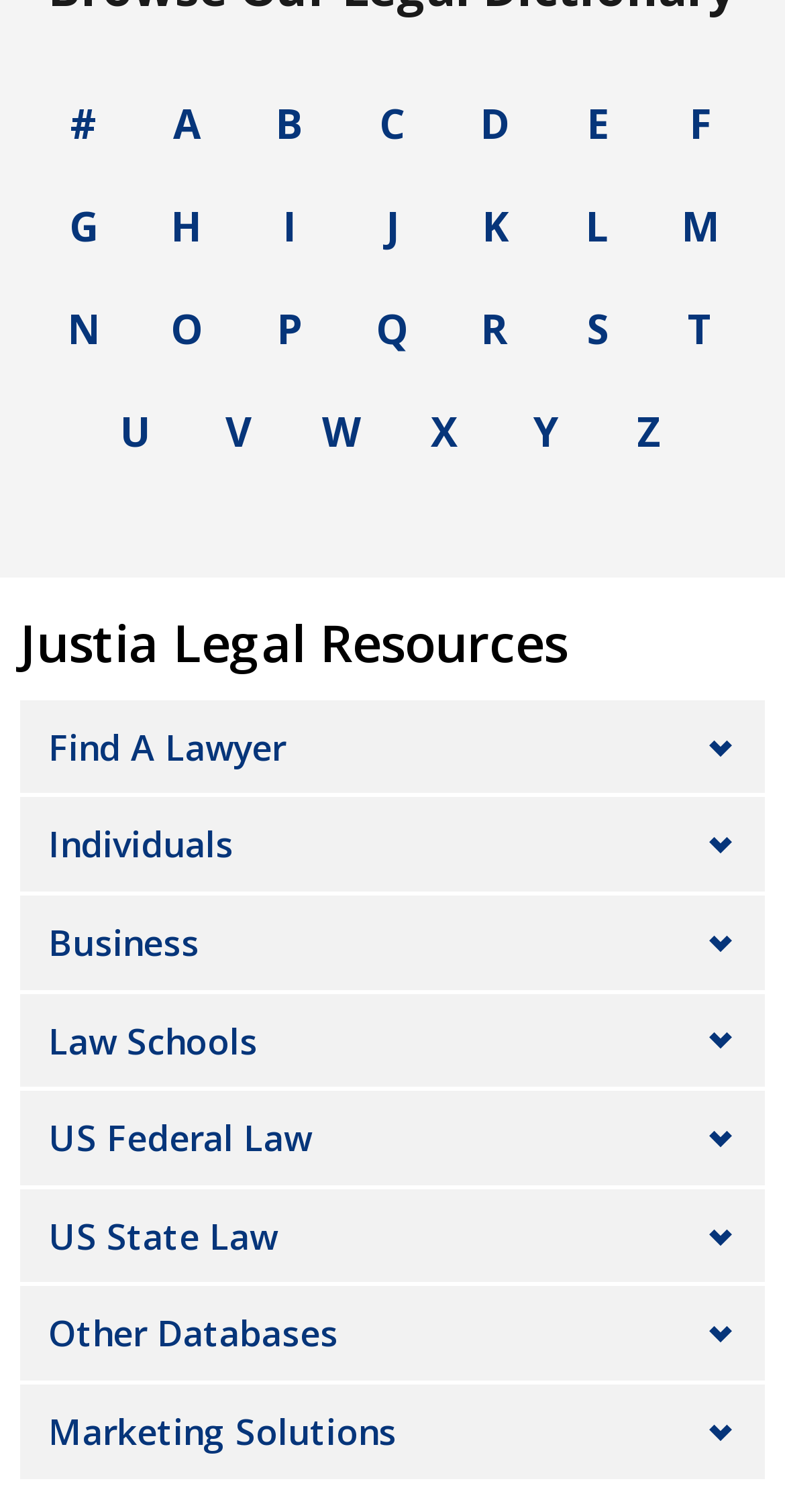What is the text of the static text element?
Answer the question with a detailed explanation, including all necessary information.

I found a static text element with ID [63] that contains the text 'Justia Legal Resources'. This element is located at coordinates [0.026, 0.402, 0.723, 0.449].